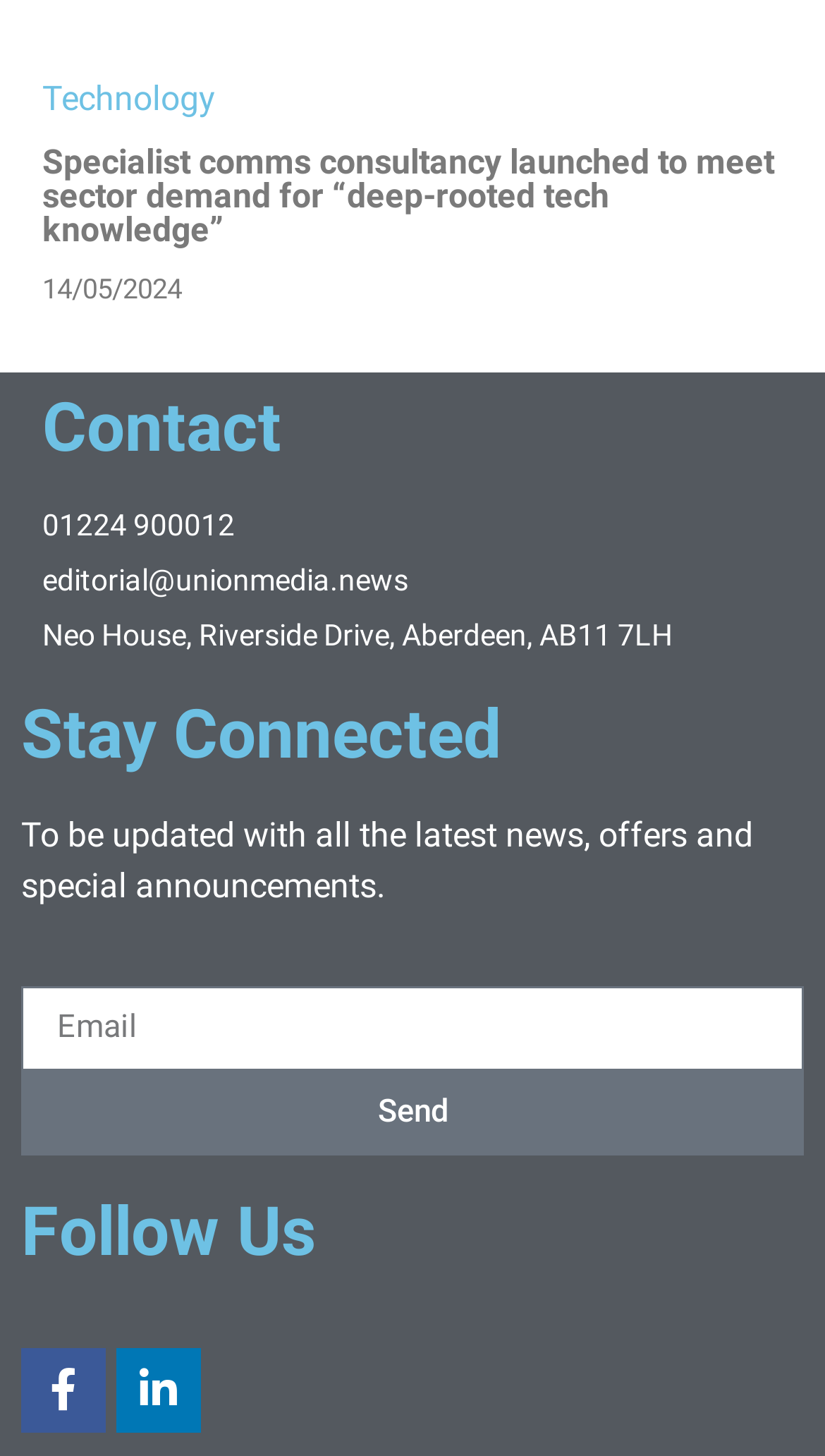Bounding box coordinates should be provided in the format (top-left x, top-left y, bottom-right x, bottom-right y) with all values between 0 and 1. Identify the bounding box for this UI element: parent_node: Email name="form_fields[email]" placeholder="Email"

[0.026, 0.677, 0.974, 0.735]